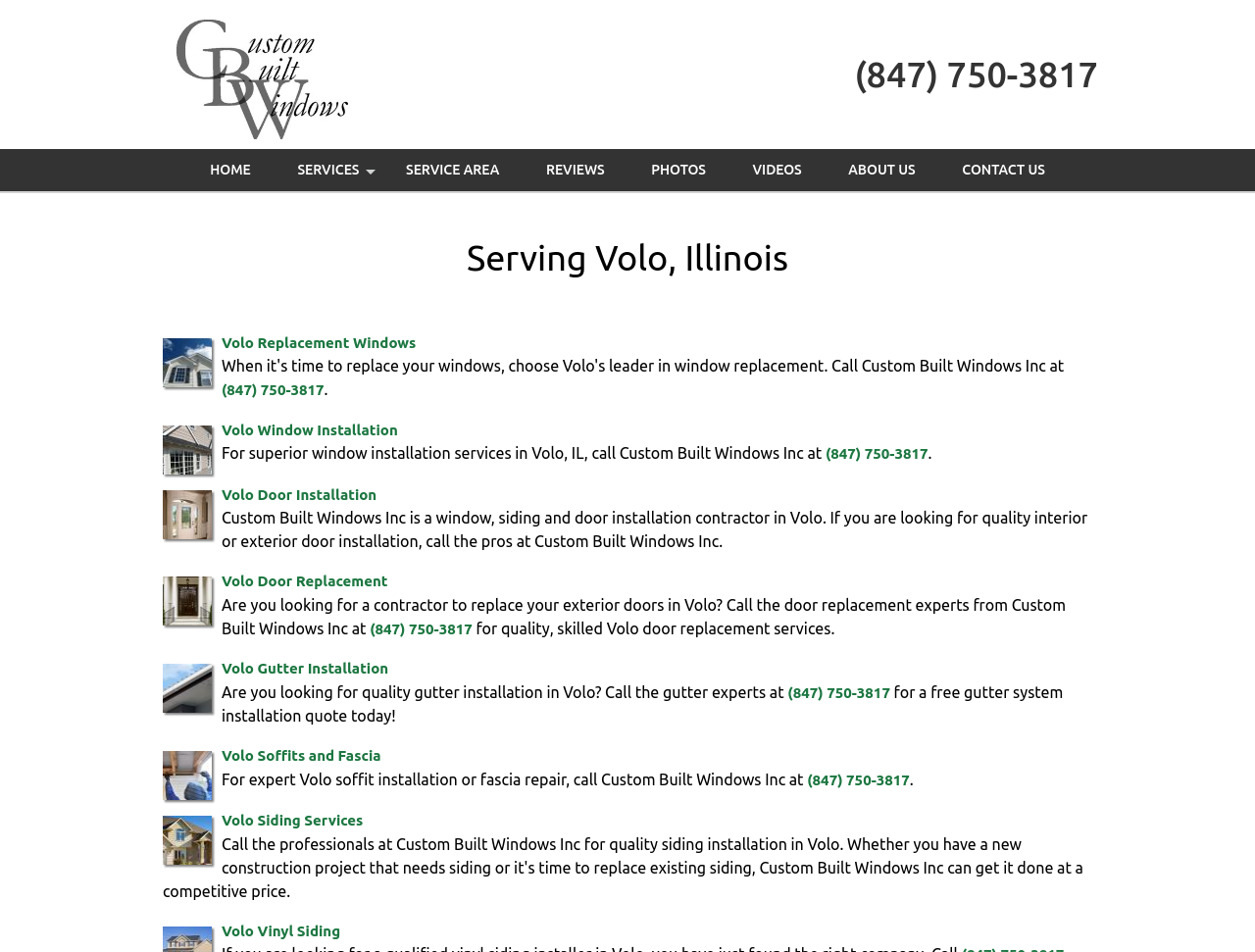Locate the bounding box of the UI element based on this description: "Volo Window Installation". Provide four float numbers between 0 and 1 as [left, top, right, bottom].

[0.177, 0.442, 0.317, 0.46]